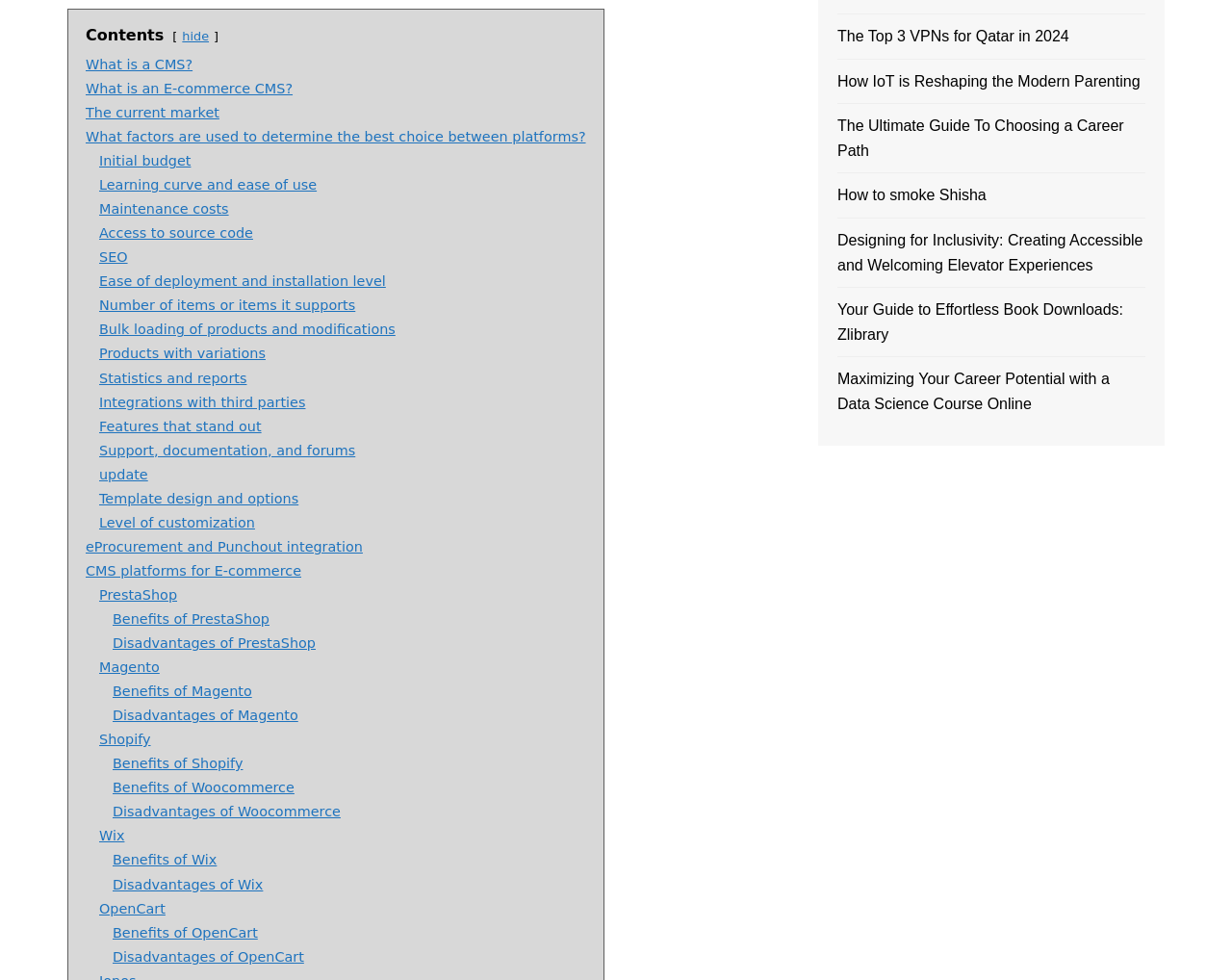Find the bounding box coordinates for the HTML element specified by: "What is an E-commerce CMS?".

[0.07, 0.082, 0.238, 0.098]